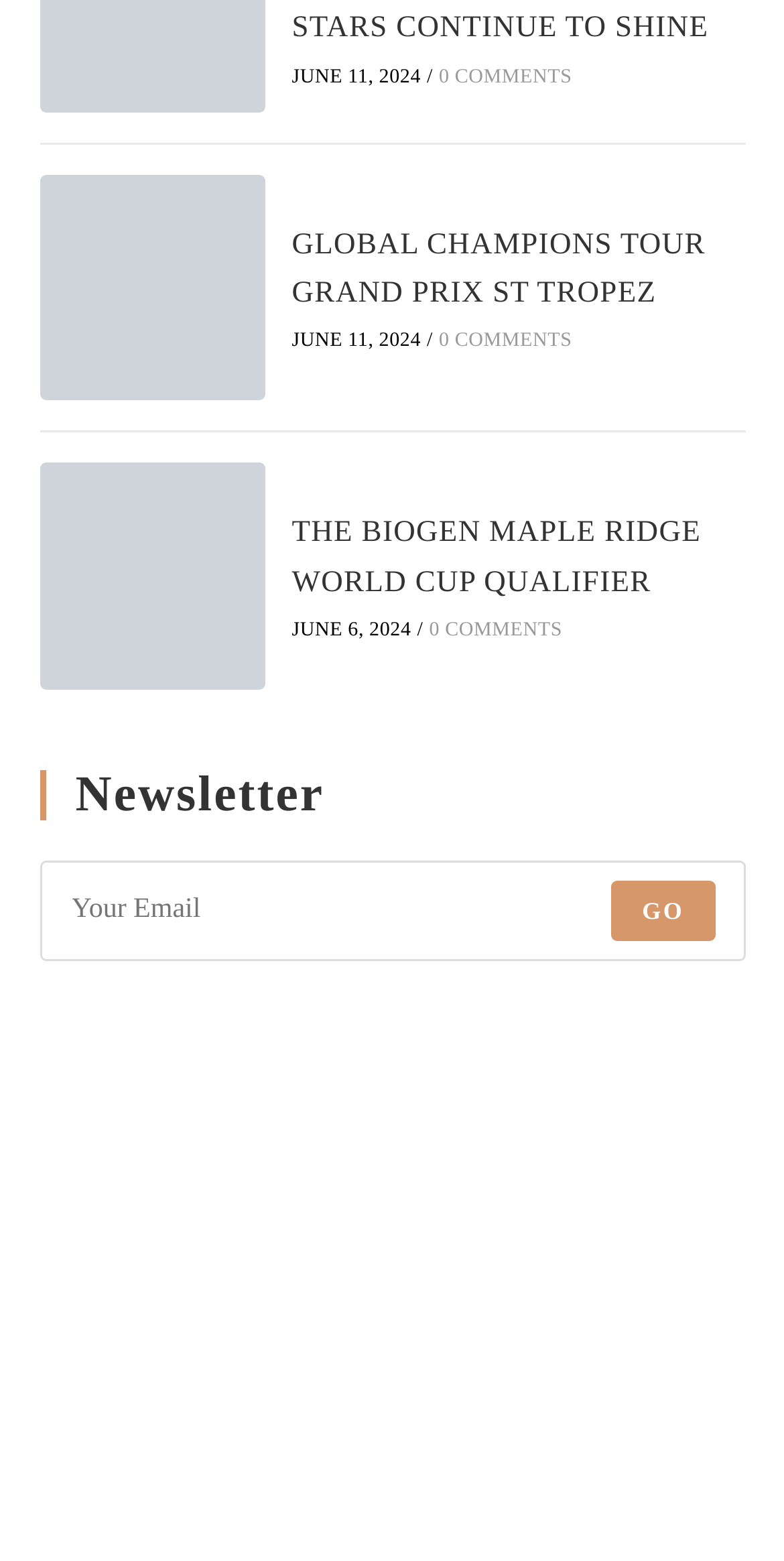Locate the bounding box coordinates of the region to be clicked to comply with the following instruction: "Submit email address". The coordinates must be four float numbers between 0 and 1, in the form [left, top, right, bottom].

[0.781, 0.561, 0.912, 0.599]